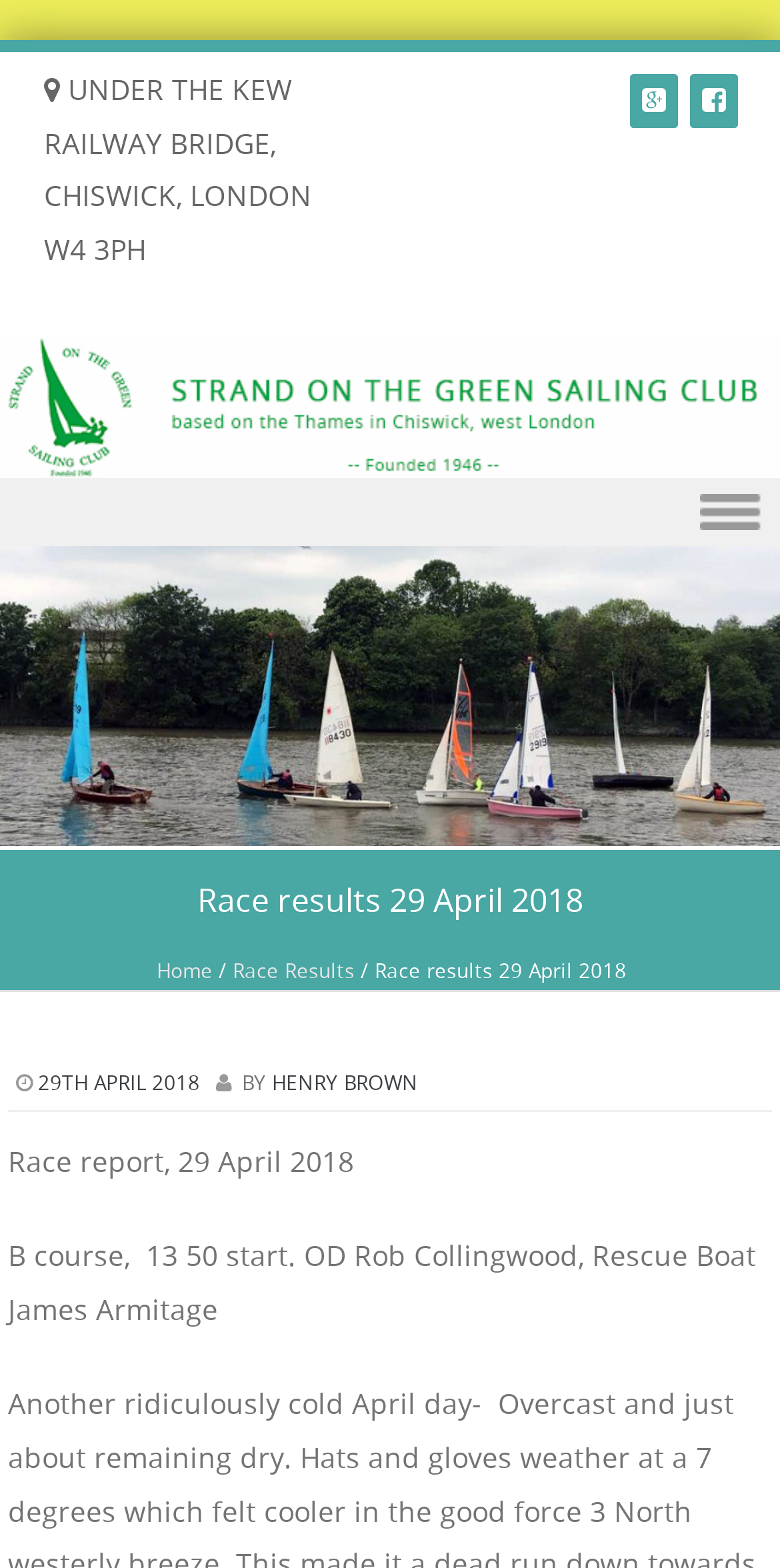Using the information in the image, give a detailed answer to the following question: What is the name of the rescue boat operator?

I found the name of the rescue boat operator by looking at the static text element that contains the race details, which includes the name 'James Armitage' as the rescue boat operator.